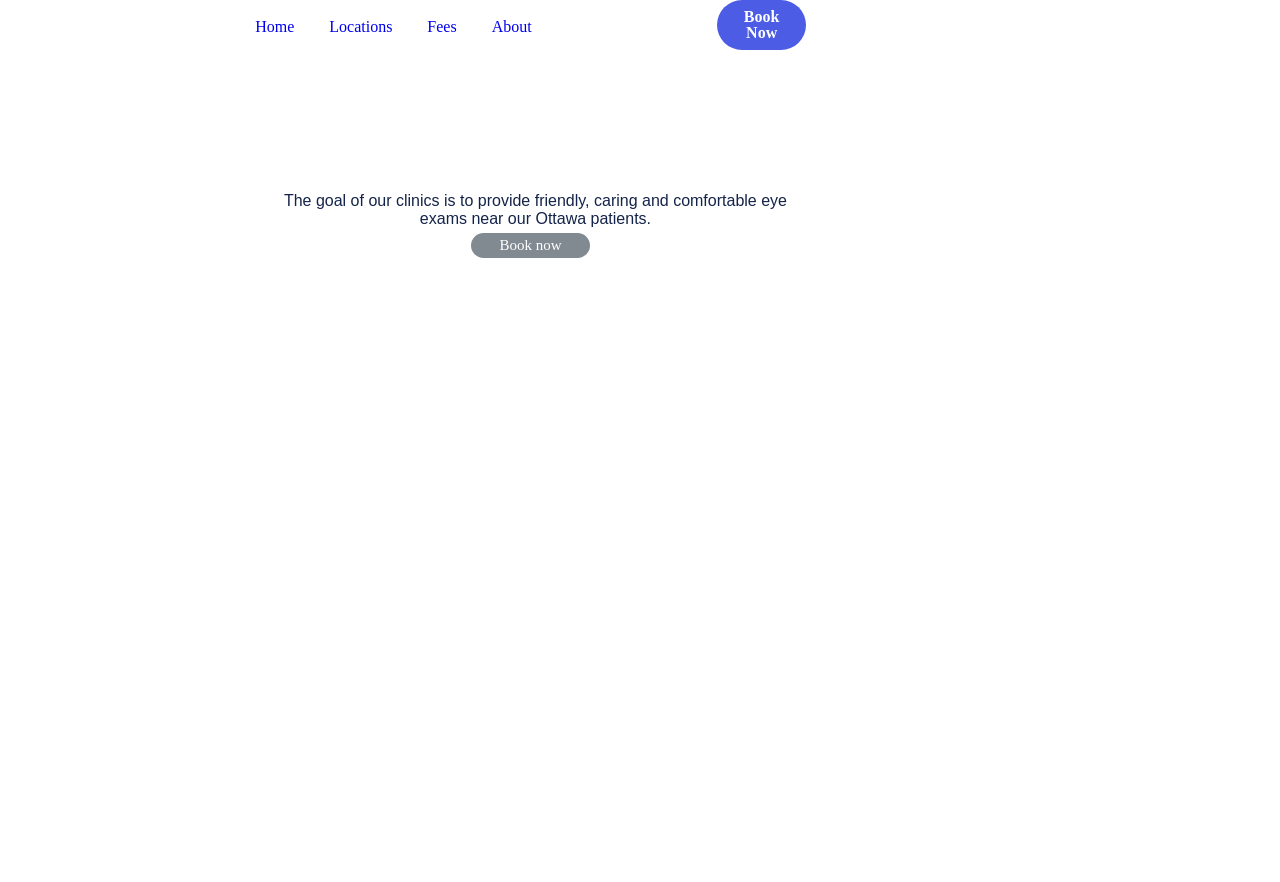Determine which piece of text is the heading of the webpage and provide it.

What are Eye Exams with 3d Scan?